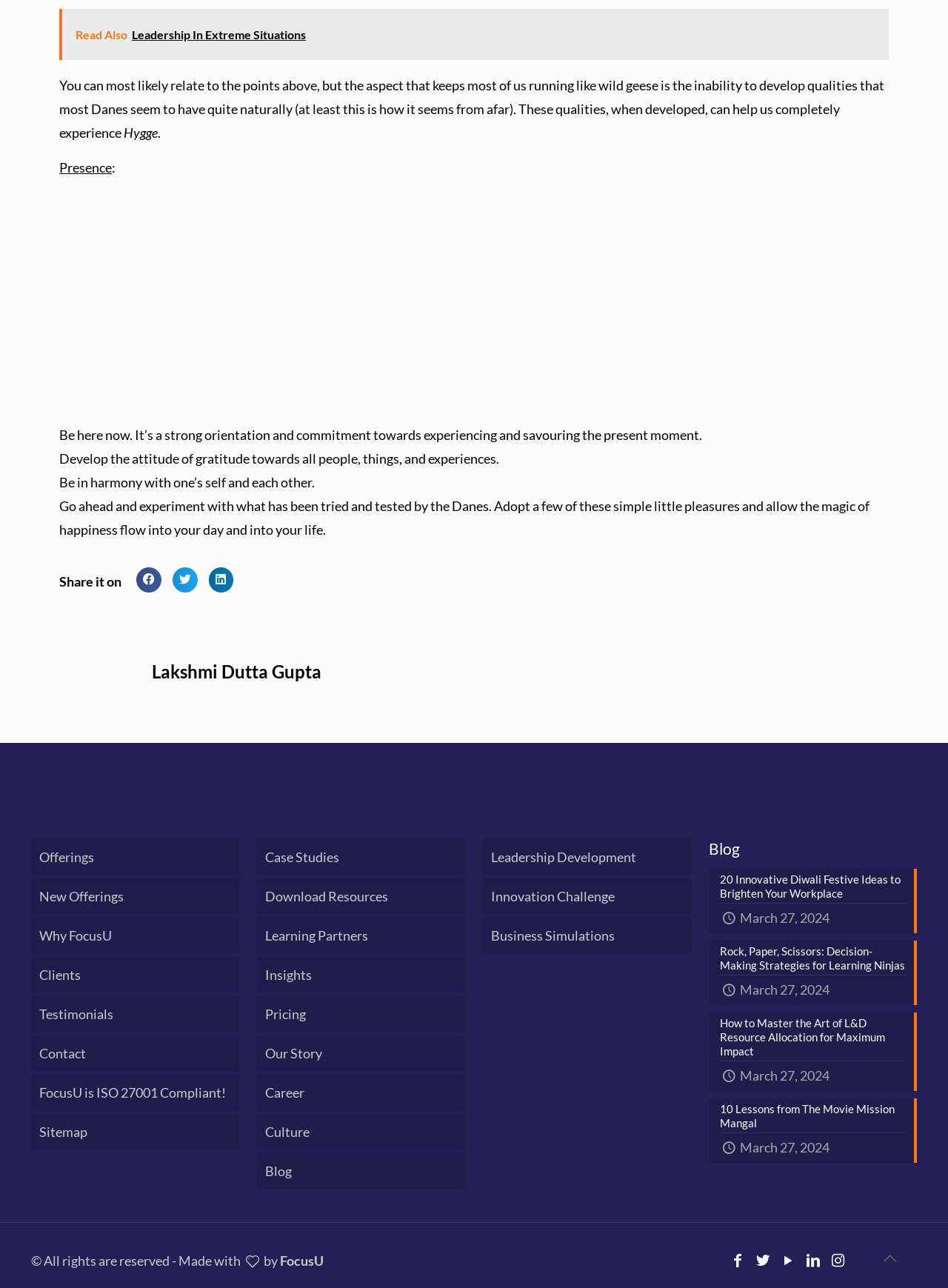Mark the bounding box of the element that matches the following description: "Contact".

[0.033, 0.804, 0.252, 0.832]